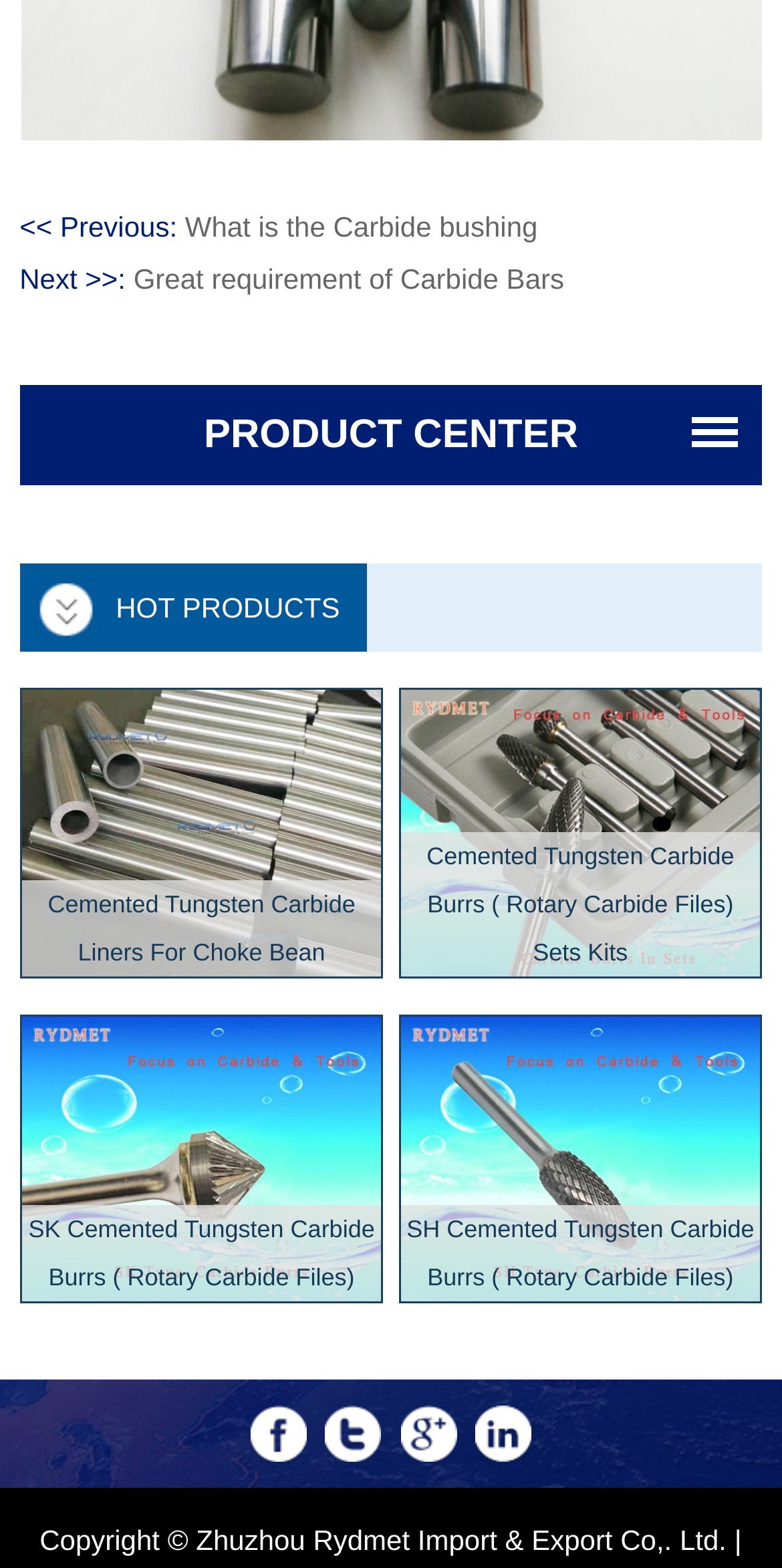Respond to the following query with just one word or a short phrase: 
What is the company name mentioned on this page?

Zhuzhou Rydmet Import & Export Co,. Ltd.